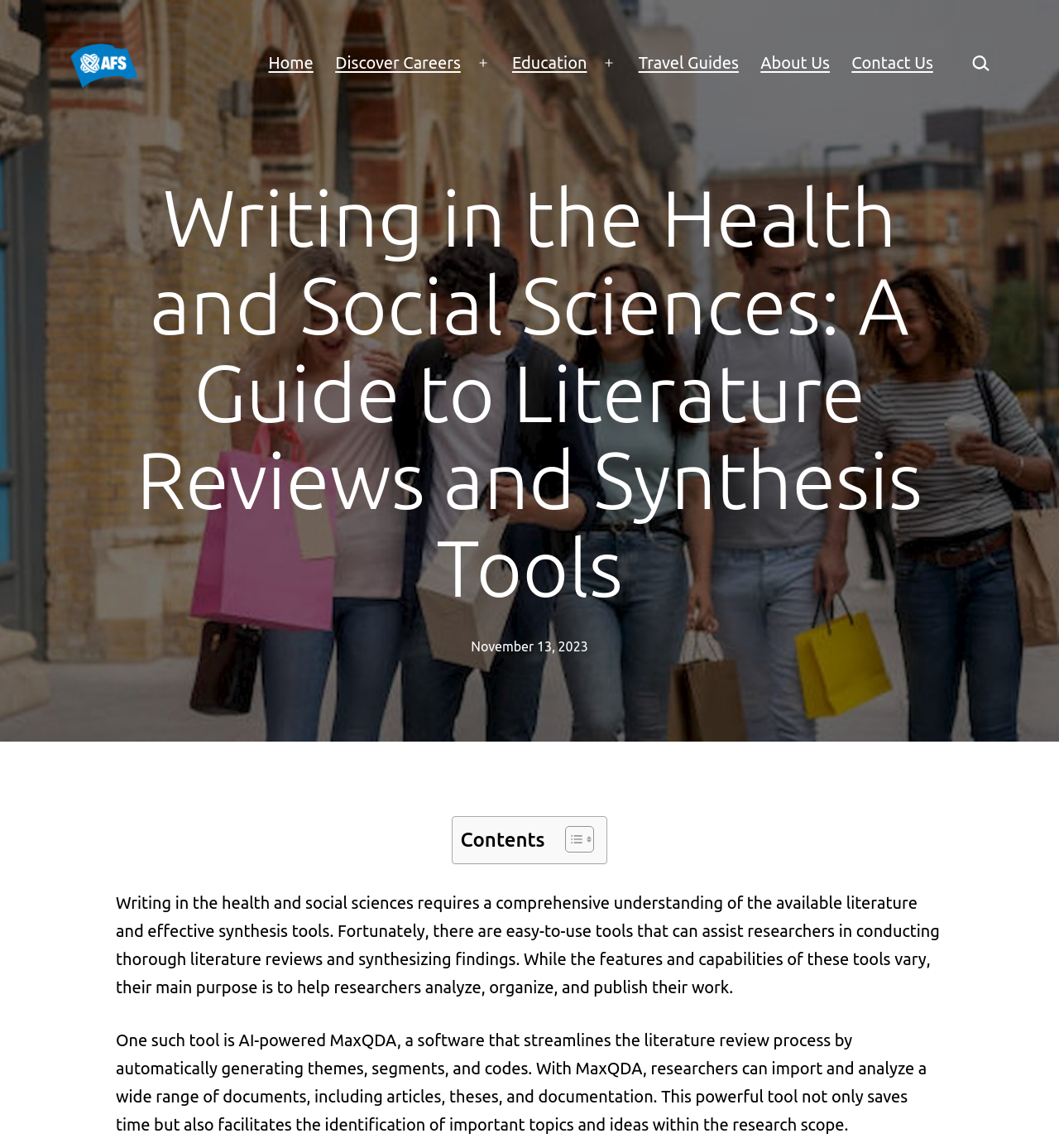What is the purpose of MAXQDA software?
Using the visual information from the image, give a one-word or short-phrase answer.

Streamline literature review process